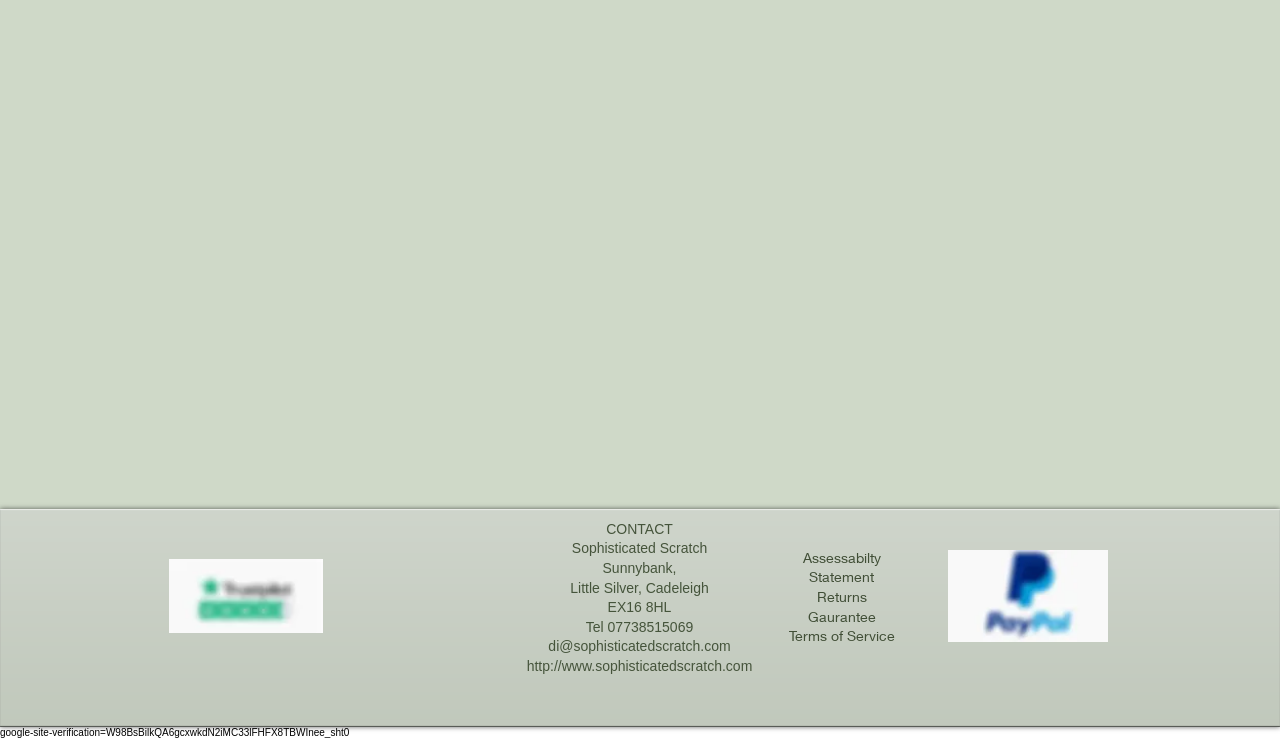Calculate the bounding box coordinates of the UI element given the description: "Terms of Service".

[0.616, 0.85, 0.699, 0.873]